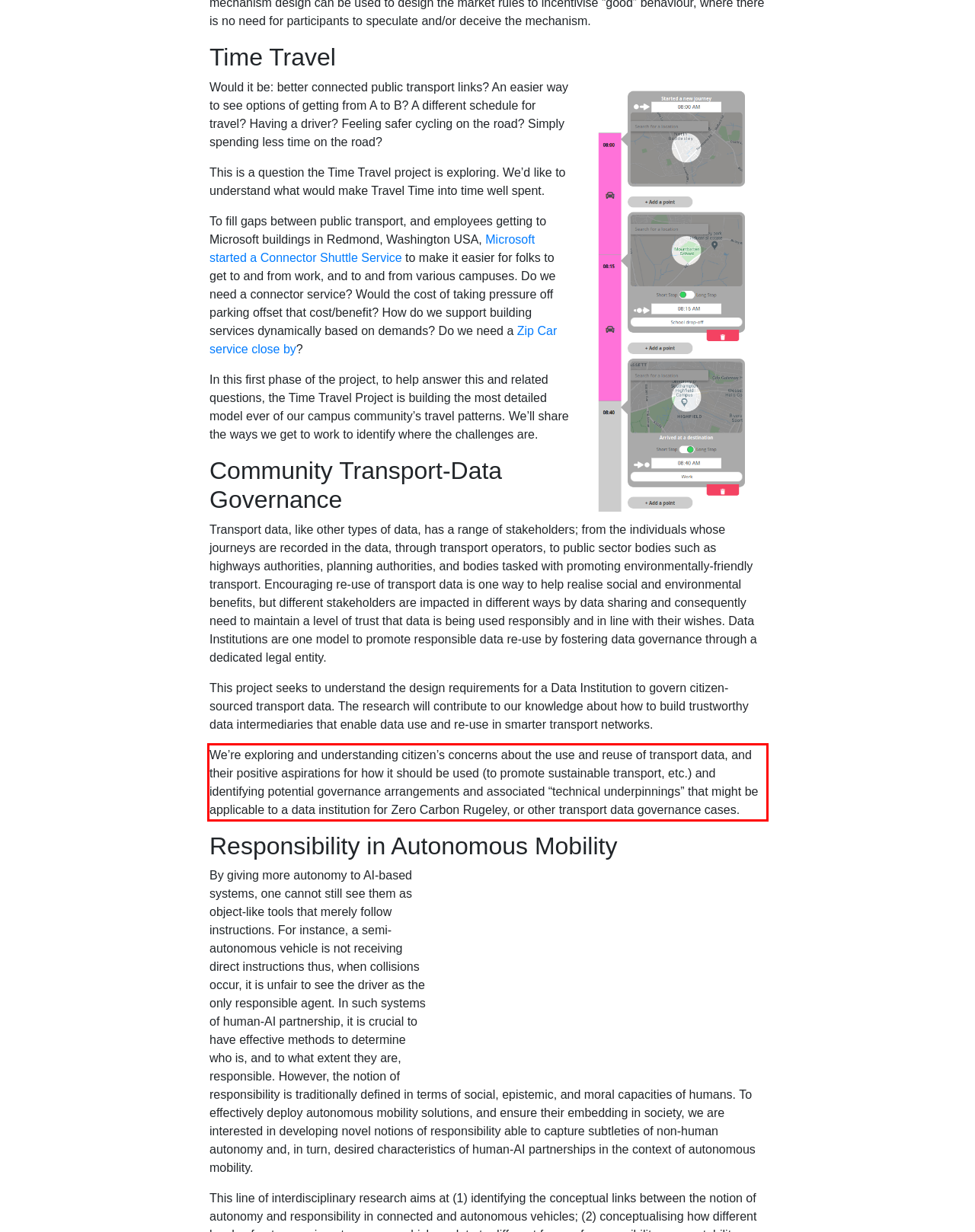Identify the red bounding box in the webpage screenshot and perform OCR to generate the text content enclosed.

We’re exploring and understanding citizen’s concerns about the use and reuse of transport data, and their positive aspirations for how it should be used (to promote sustainable transport, etc.) and identifying potential governance arrangements and associated “technical underpinnings” that might be applicable to a data institution for Zero Carbon Rugeley, or other transport data governance cases.